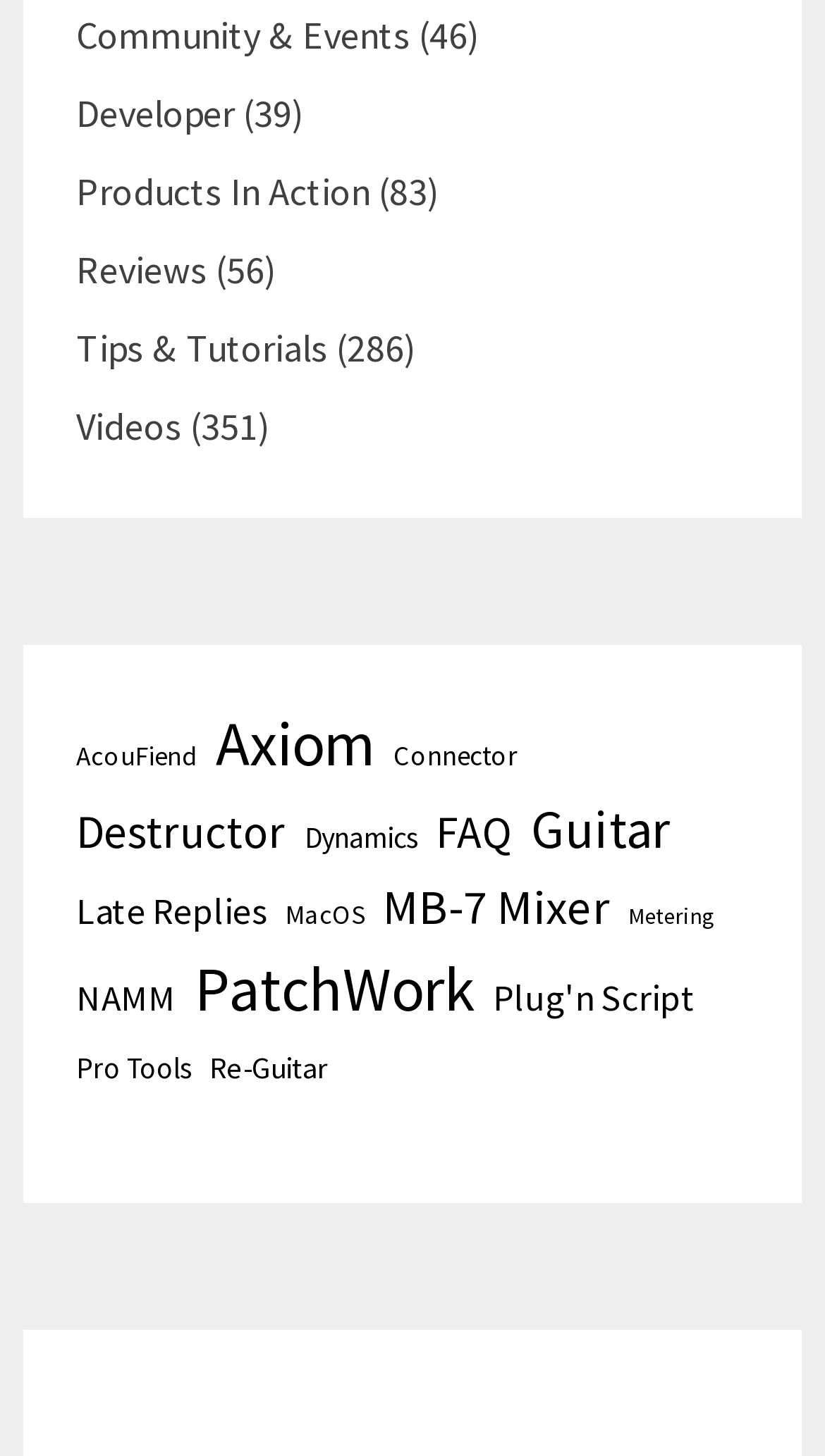Determine the bounding box for the UI element described here: "Dynamics".

[0.37, 0.561, 0.505, 0.591]